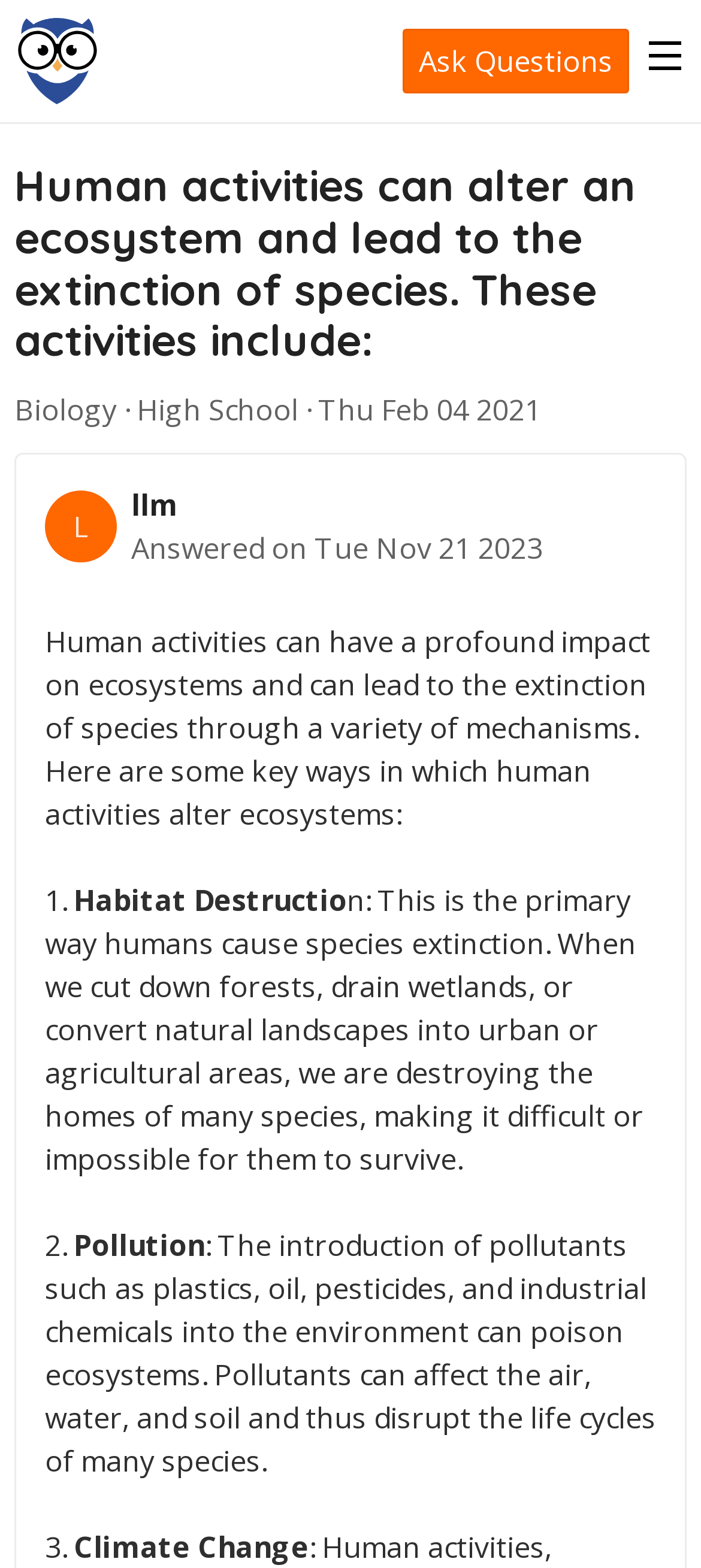Refer to the element description parent_node: Ask Questions and identify the corresponding bounding box in the screenshot. Format the coordinates as (top-left x, top-left y, bottom-right x, bottom-right y) with values in the range of 0 to 1.

[0.918, 0.022, 0.979, 0.056]